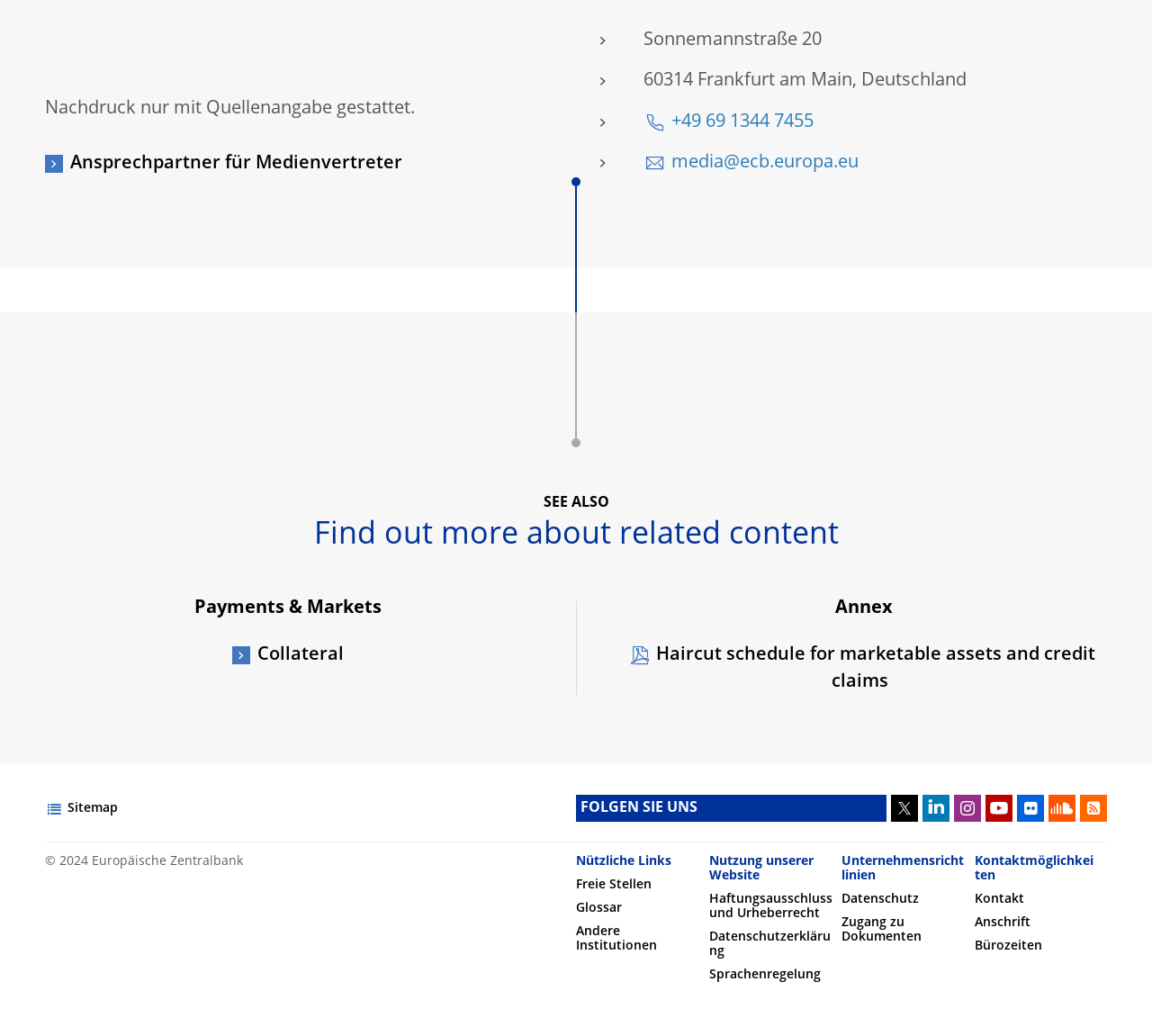Find the bounding box coordinates of the element you need to click on to perform this action: 'Learn more about soundproofing'. The coordinates should be represented by four float values between 0 and 1, in the format [left, top, right, bottom].

None